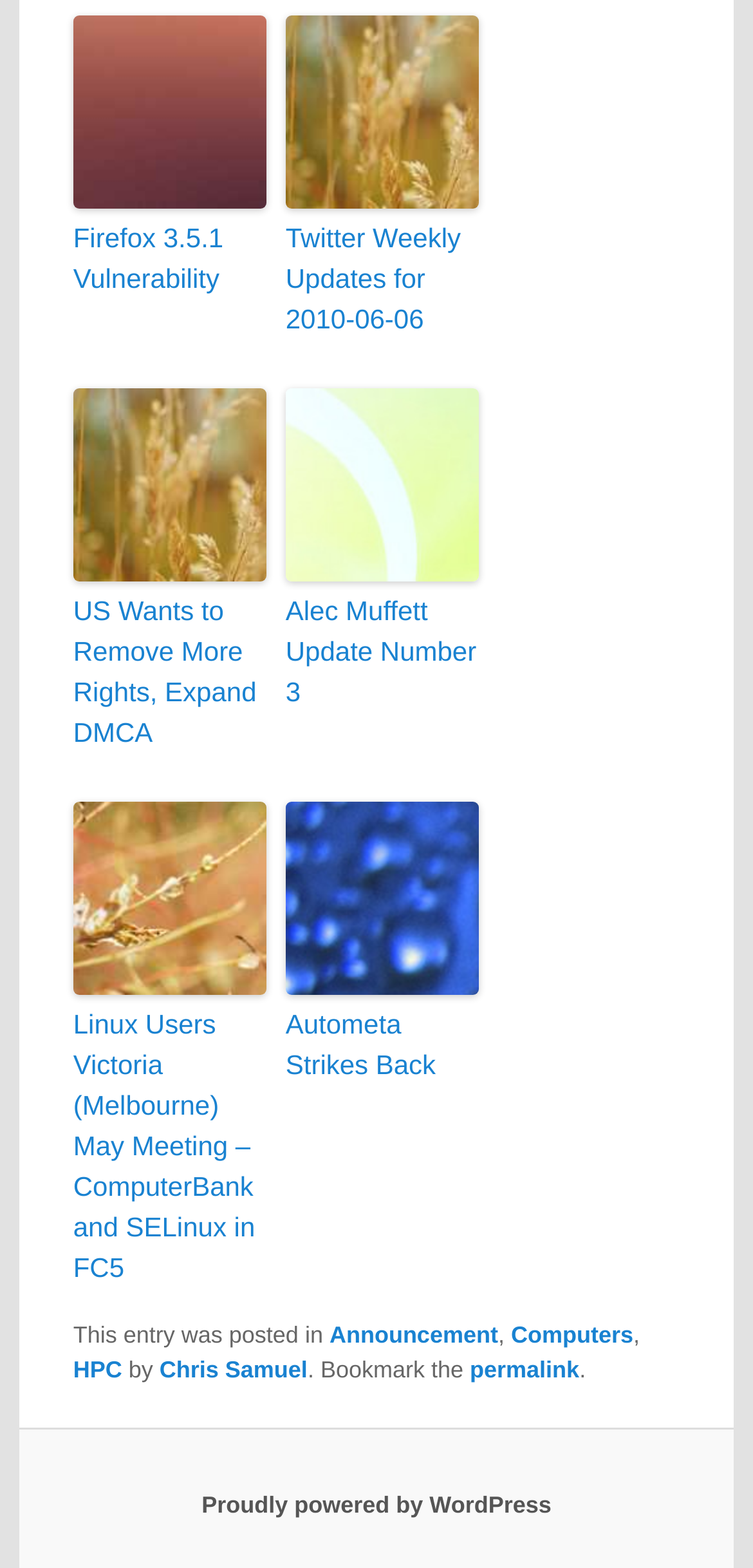Identify the bounding box coordinates of the clickable region required to complete the instruction: "Click on Firefox 3.5.1 Vulnerability". The coordinates should be given as four float numbers within the range of 0 and 1, i.e., [left, top, right, bottom].

[0.097, 0.01, 0.354, 0.133]